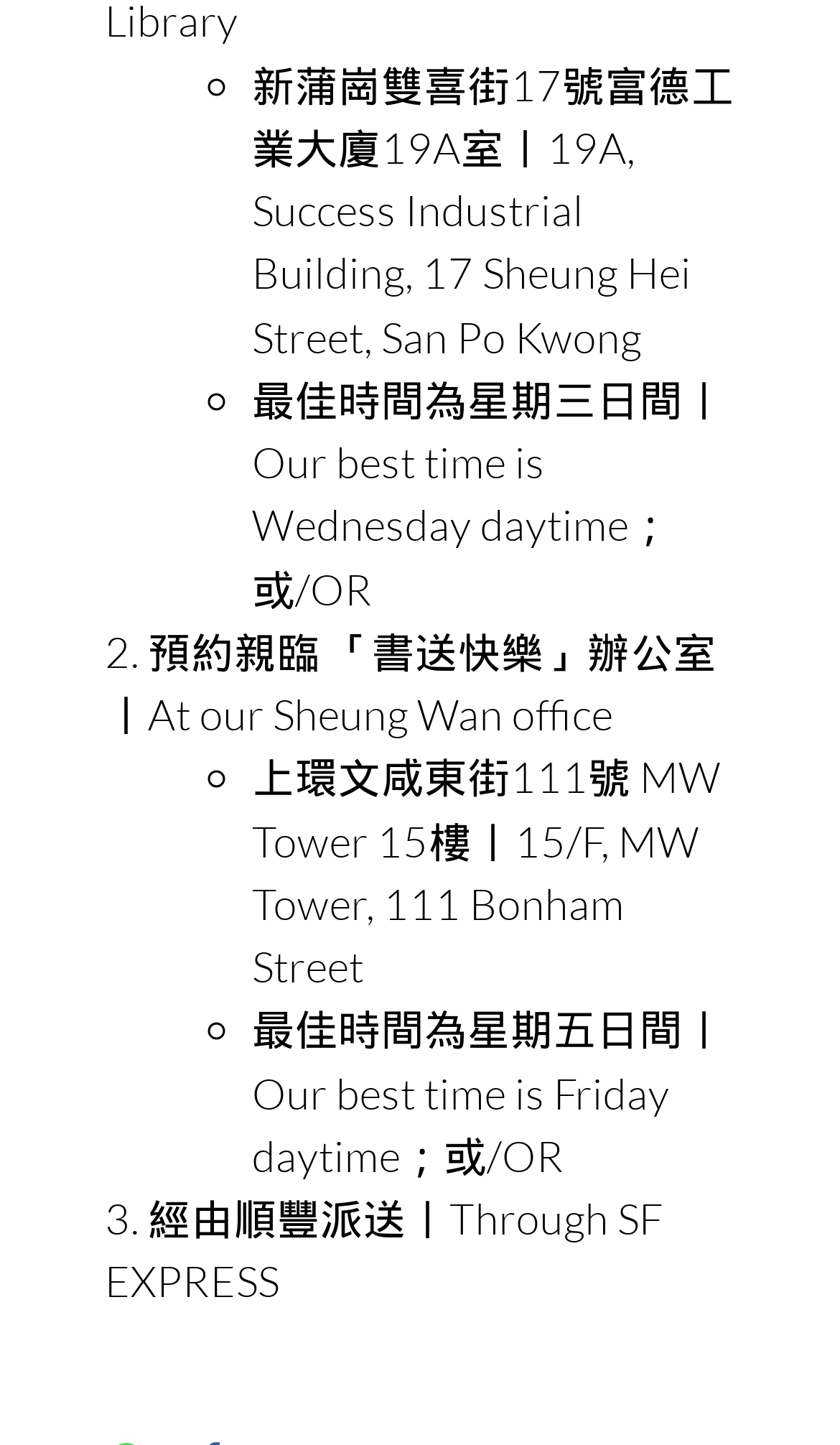Can you identify the bounding box coordinates of the clickable region needed to carry out this instruction: 'View cart'? The coordinates should be four float numbers within the range of 0 to 1, stated as [left, top, right, bottom].

[0.359, 0.594, 0.462, 0.644]